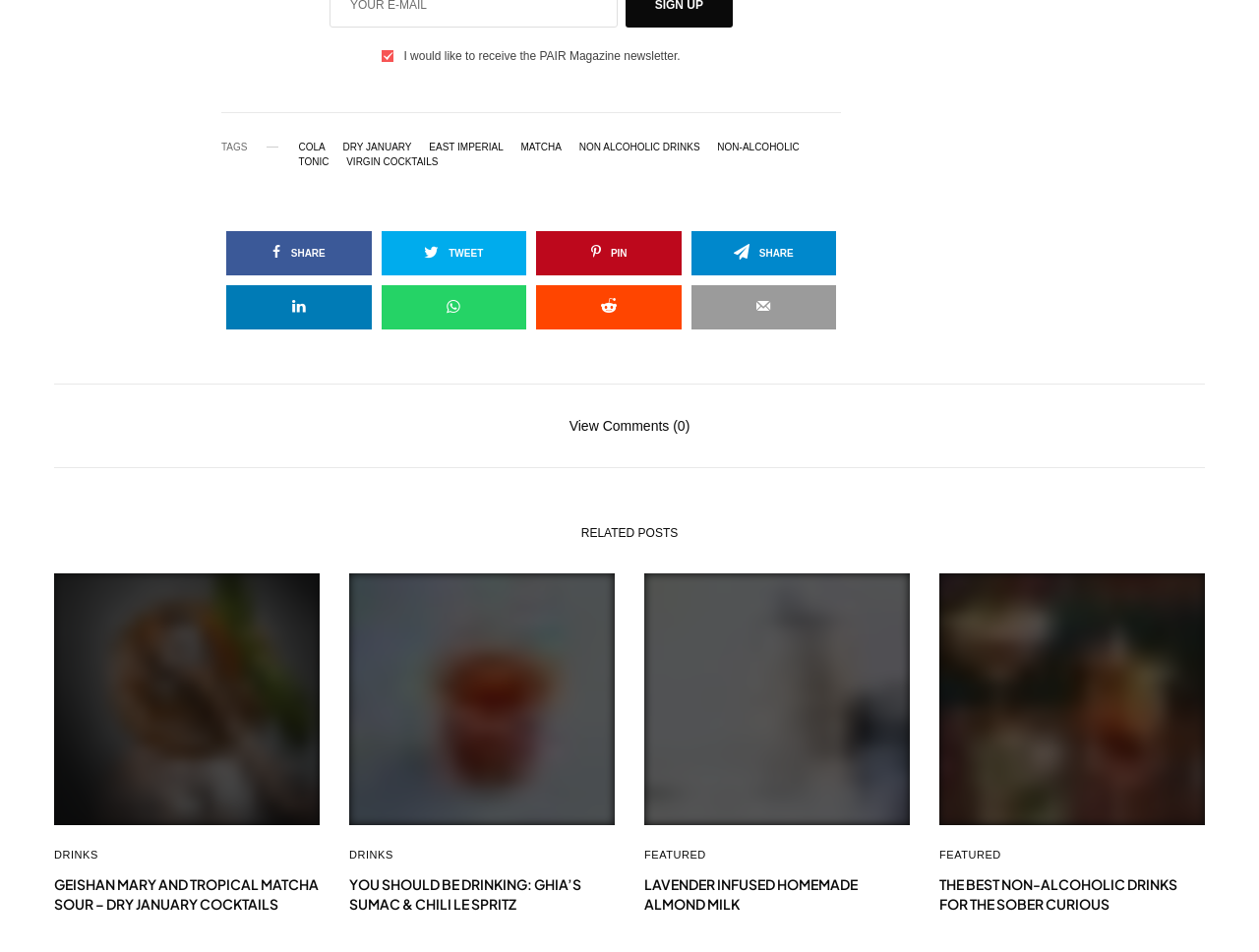Determine the bounding box coordinates of the area to click in order to meet this instruction: "Share the article on social media".

[0.18, 0.243, 0.295, 0.289]